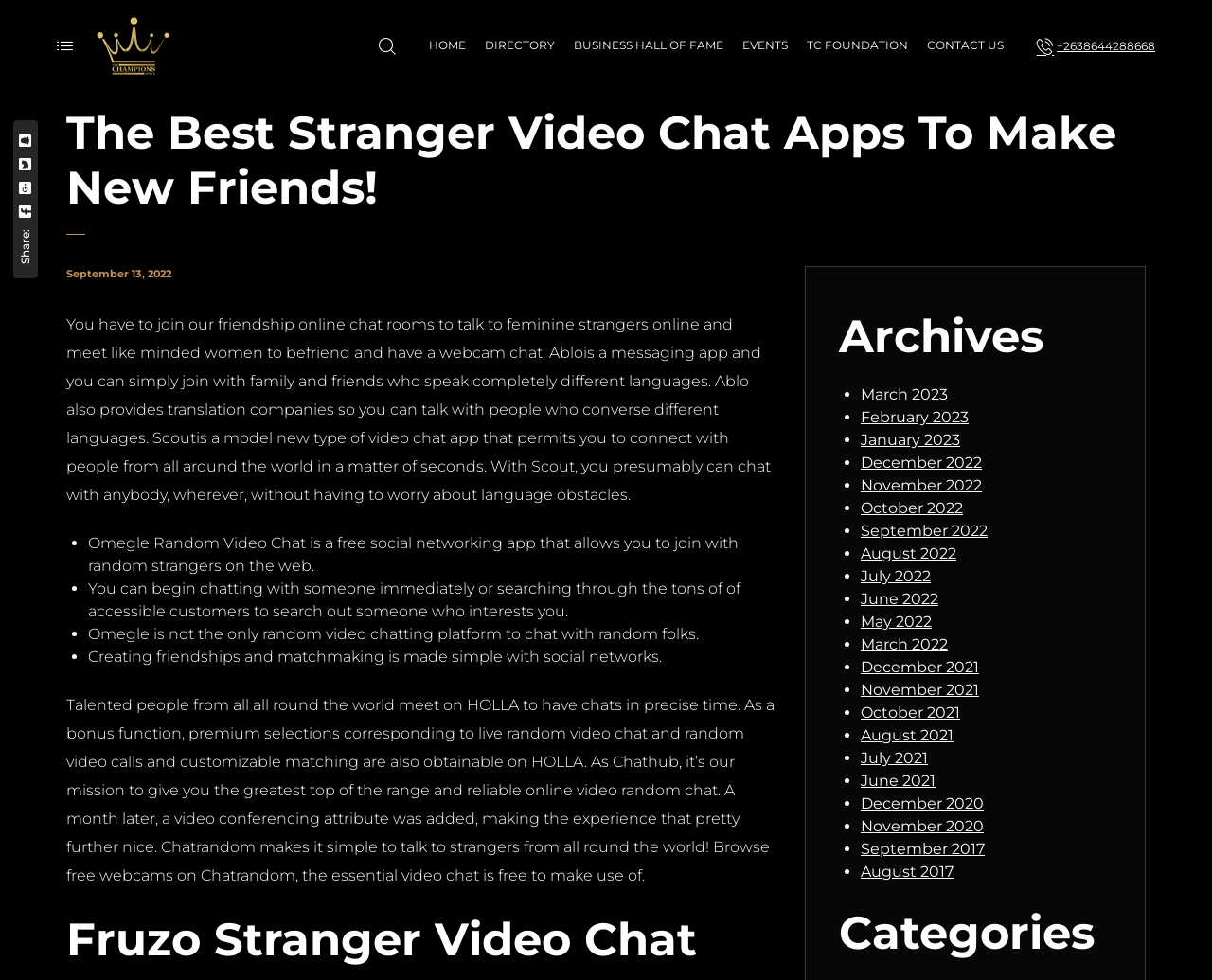Determine and generate the text content of the webpage's headline.

The Best Stranger Video Chat Apps To Make New Friends!